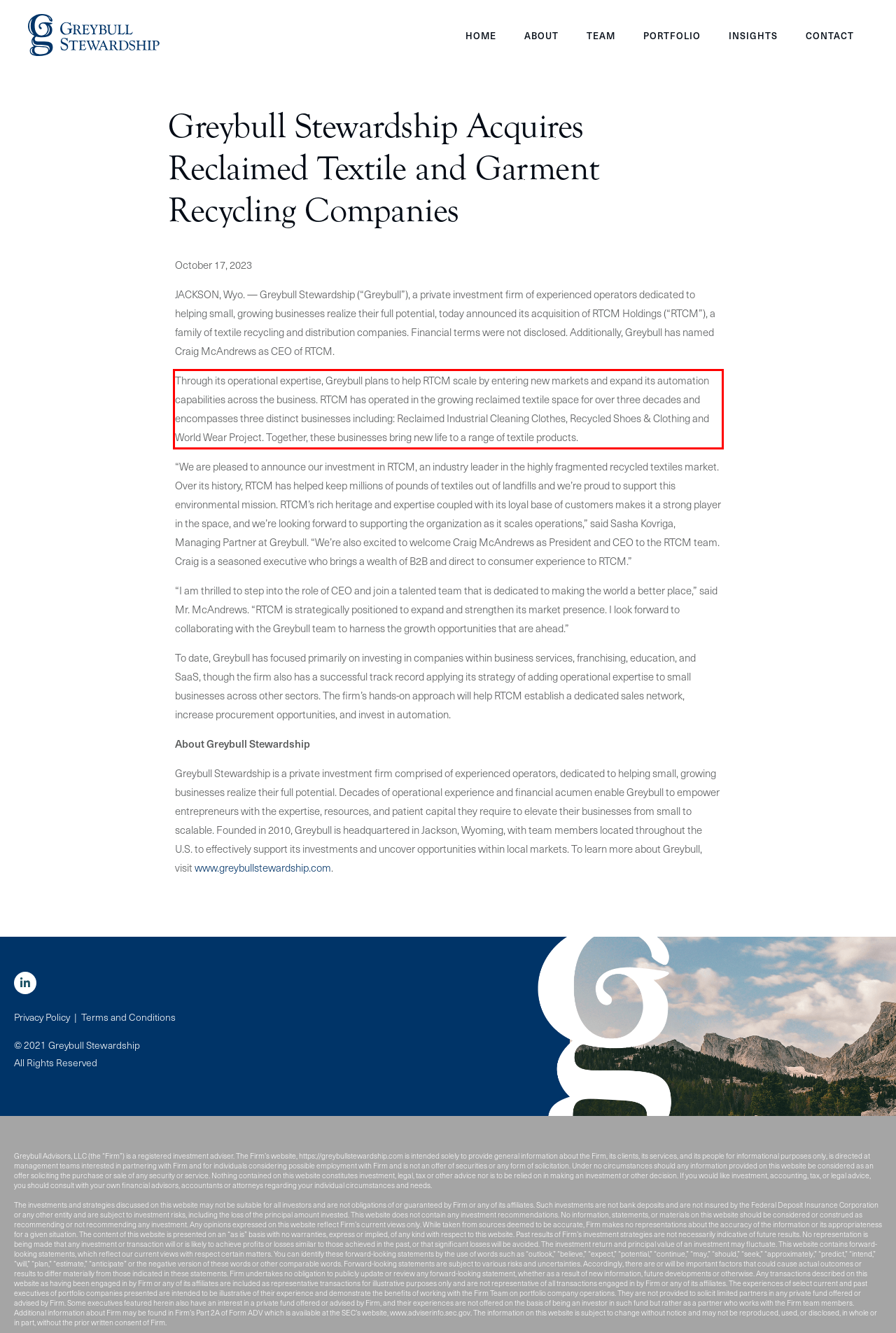Given a screenshot of a webpage with a red bounding box, please identify and retrieve the text inside the red rectangle.

Through its operational expertise, Greybull plans to help RTCM scale by entering new markets and expand its automation capabilities across the business. RTCM has operated in the growing reclaimed textile space for over three decades and encompasses three distinct businesses including: Reclaimed Industrial Cleaning Clothes, Recycled Shoes & Clothing and World Wear Project. Together, these businesses bring new life to a range of textile products.